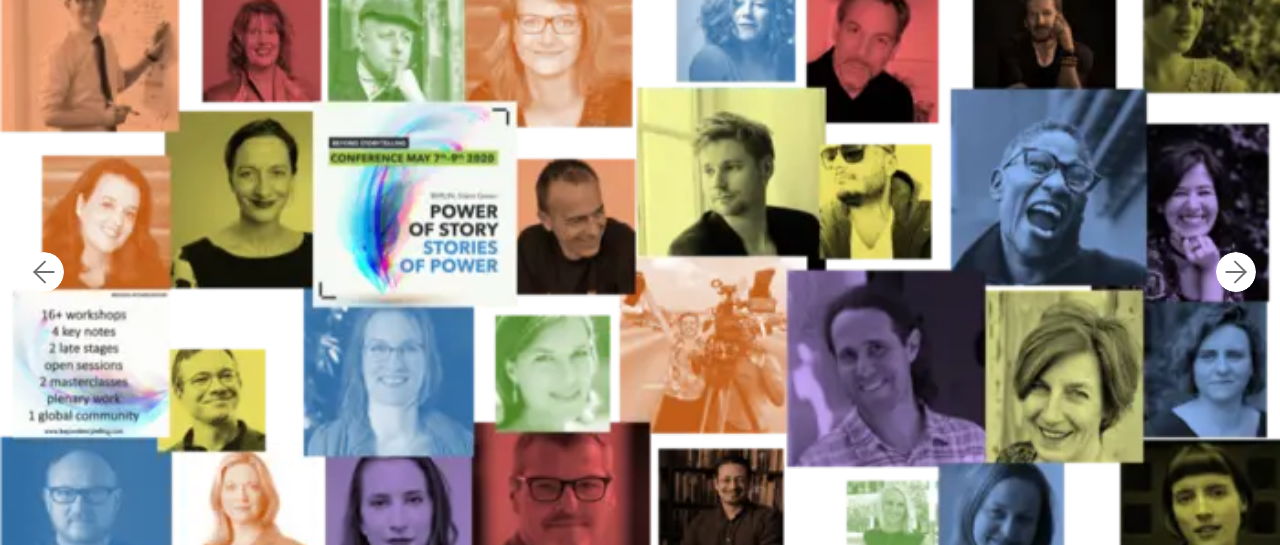Answer in one word or a short phrase: 
What is the duration of the conference?

May 7-9, 2020